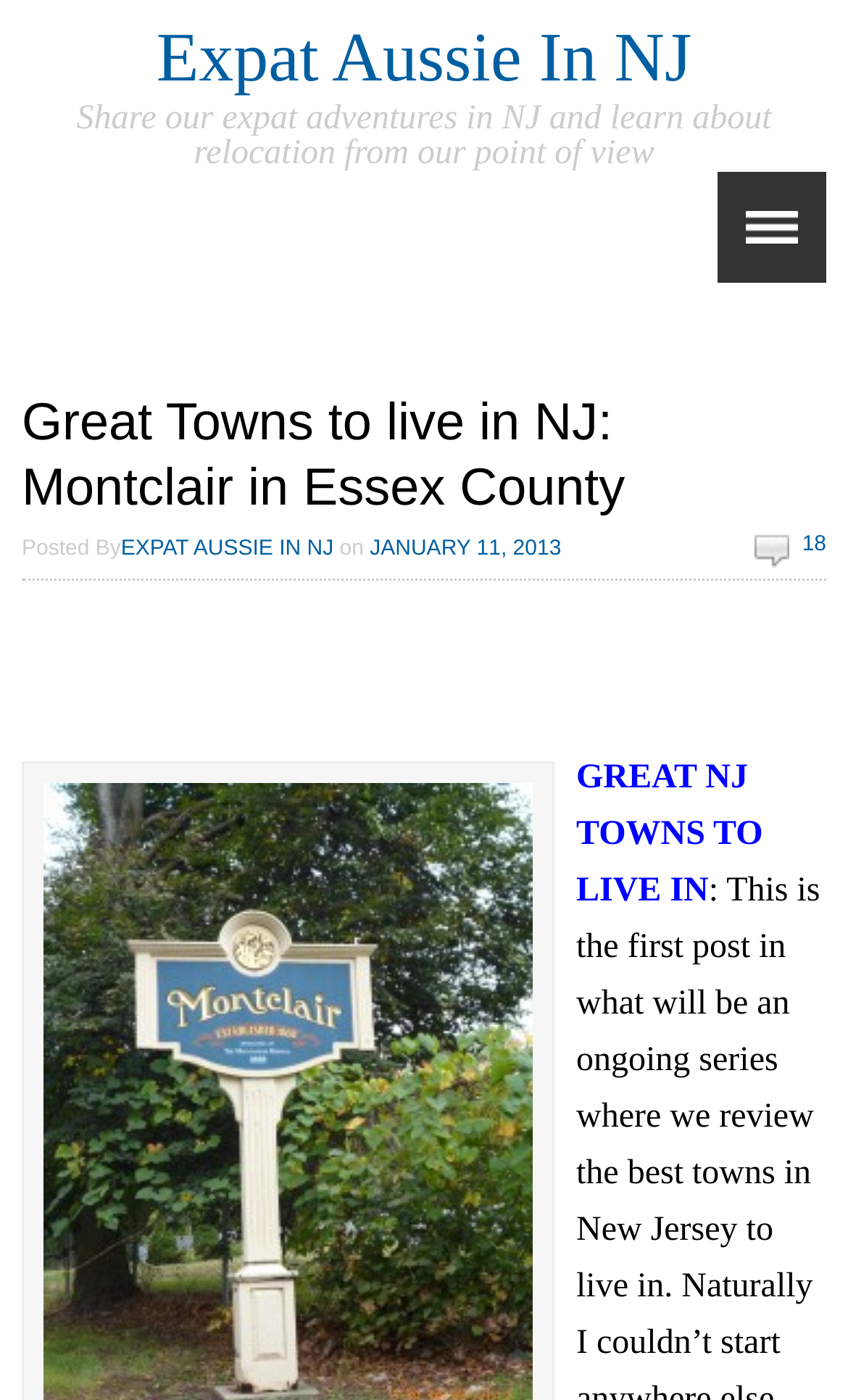What is the name of the expat blogger?
Using the details shown in the screenshot, provide a comprehensive answer to the question.

The name of the expat blogger can be found in the heading 'Expat Aussie In NJ' at the top of the webpage, which is also a link. This suggests that the blogger's identity is Expat Aussie In NJ.